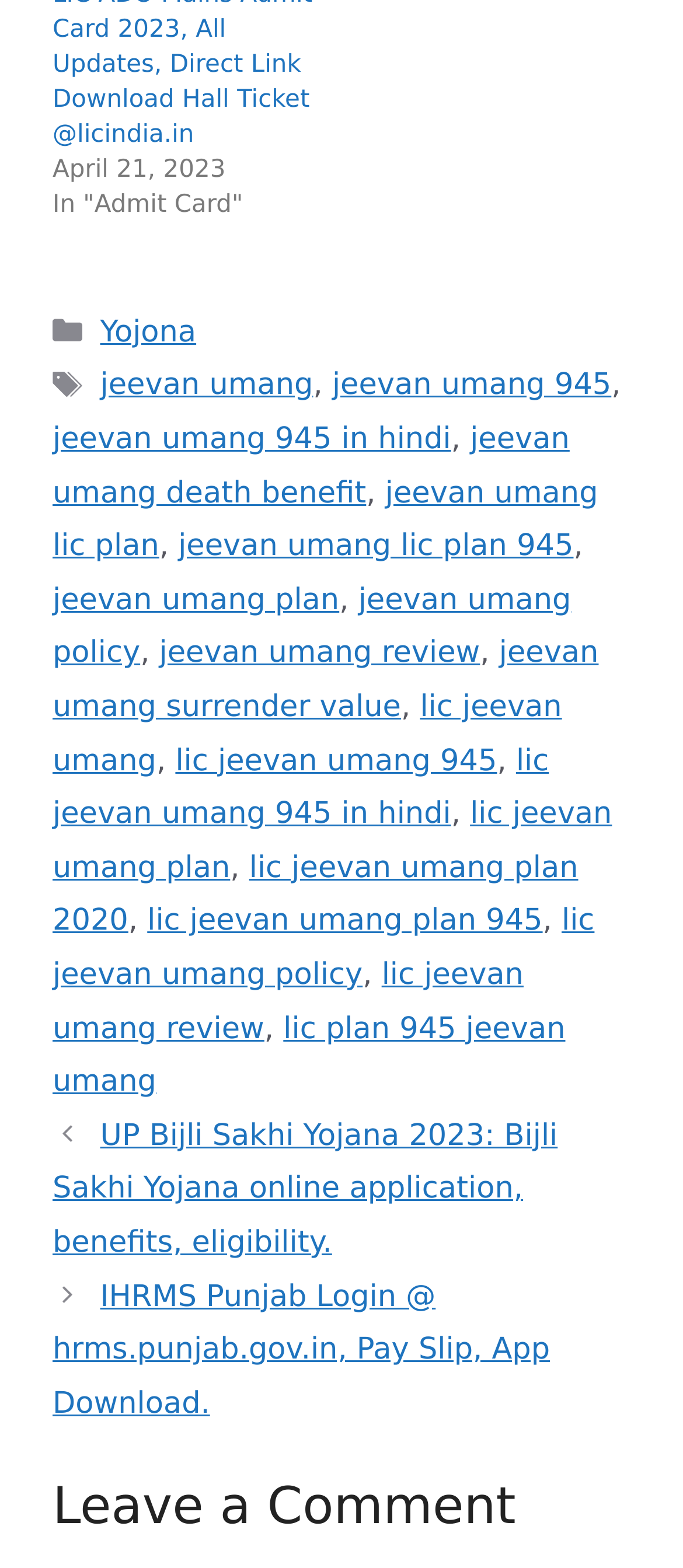How many links are related to 'jeevan umang'?
Provide a detailed answer to the question, using the image to inform your response.

There are 10 links related to 'jeevan umang' on the webpage, which can be found by searching for the text 'jeevan umang' in the link elements. These links have bounding box coordinates ranging from [0.147, 0.235, 0.458, 0.257] to [0.077, 0.577, 0.87, 0.633].